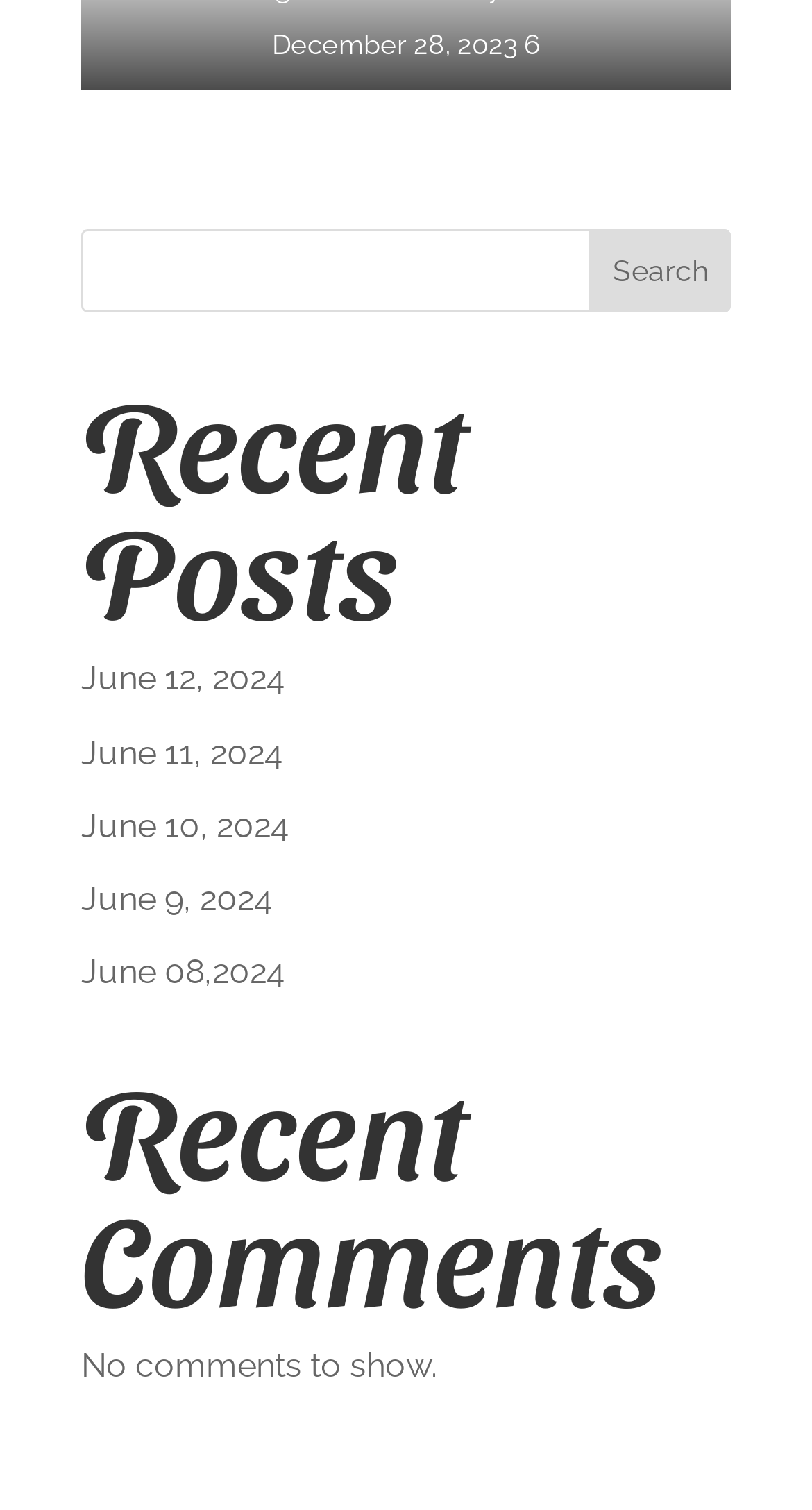What is the layout of the webpage?
Give a detailed and exhaustive answer to the question.

The webpage is divided into two main sections: 'Recent Posts' and 'Recent Comments'. The 'Recent Posts' section lists five links with dates, while the 'Recent Comments' section displays a message indicating that there are no comments to show.